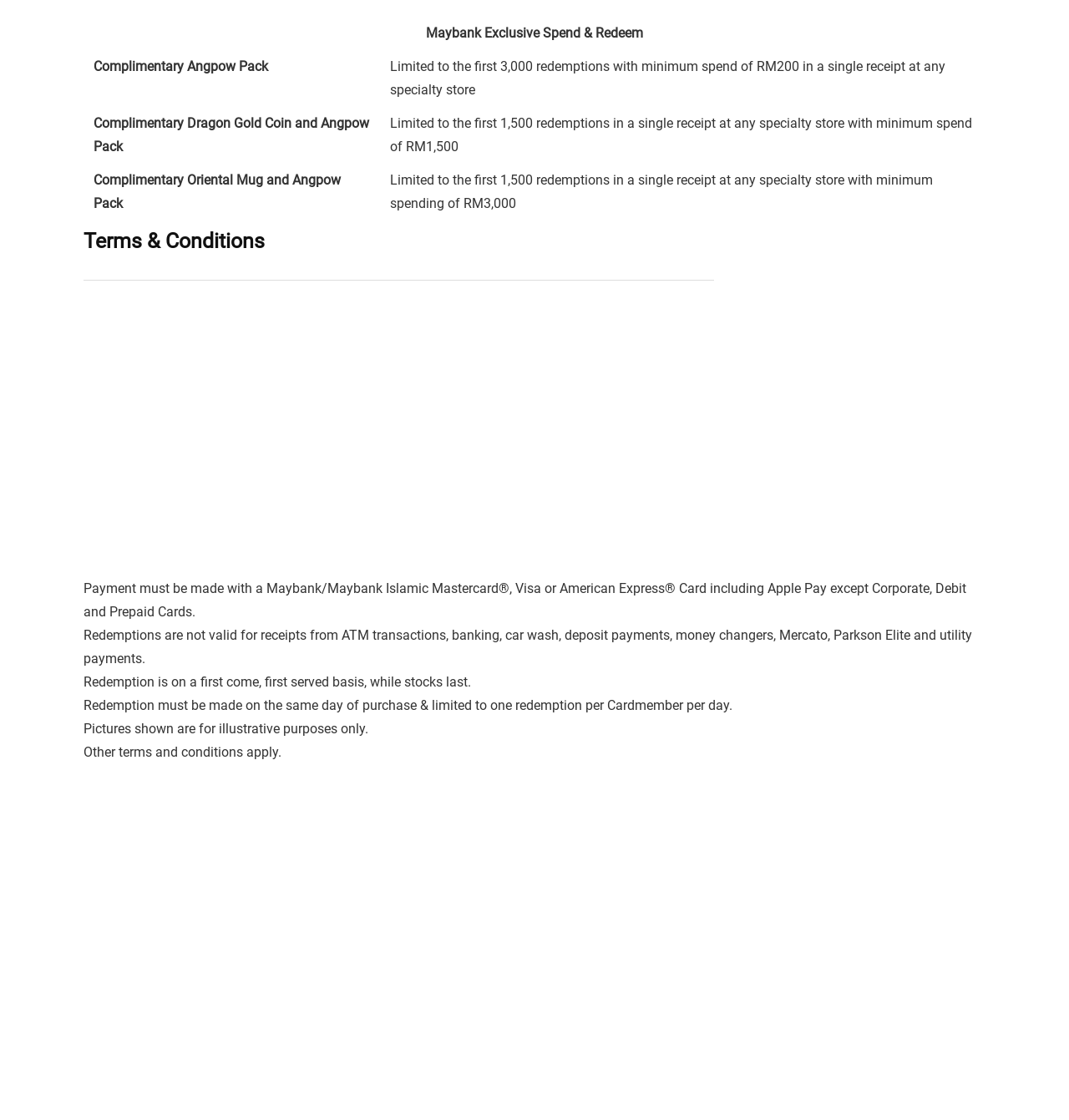Can I find deals on automotive products on this website?
From the details in the image, provide a complete and detailed answer to the question.

The webpage has a section with links to different categories, including 'Automotive'. This suggests that the website does feature deals and promotions on automotive products.